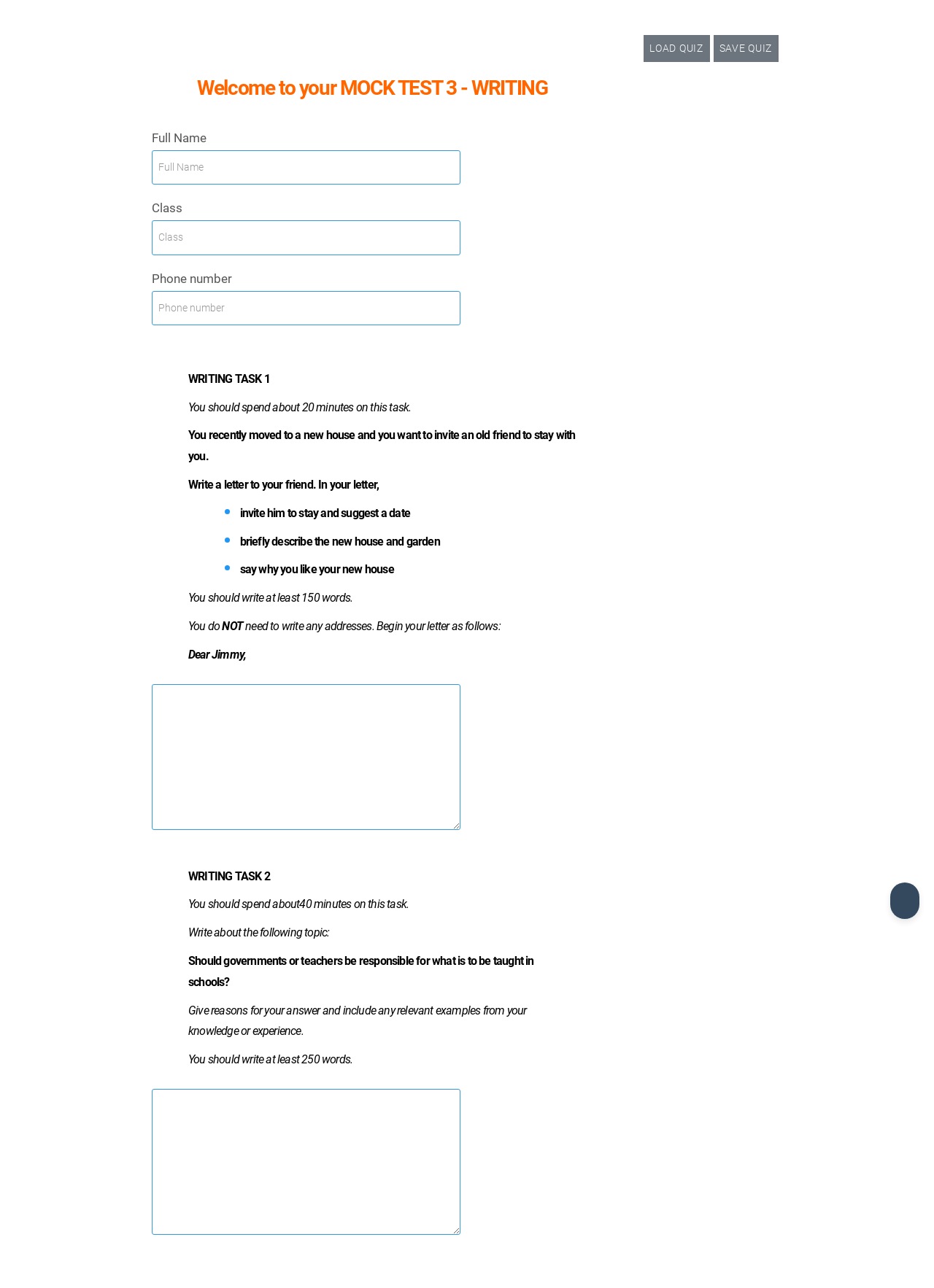How many writing tasks are there in this mock test?
Using the information presented in the image, please offer a detailed response to the question.

The webpage contains two sections labeled 'WRITING TASK 1' and 'WRITING TASK 2', each with its own set of instructions and requirements. This suggests that there are two writing tasks in total.